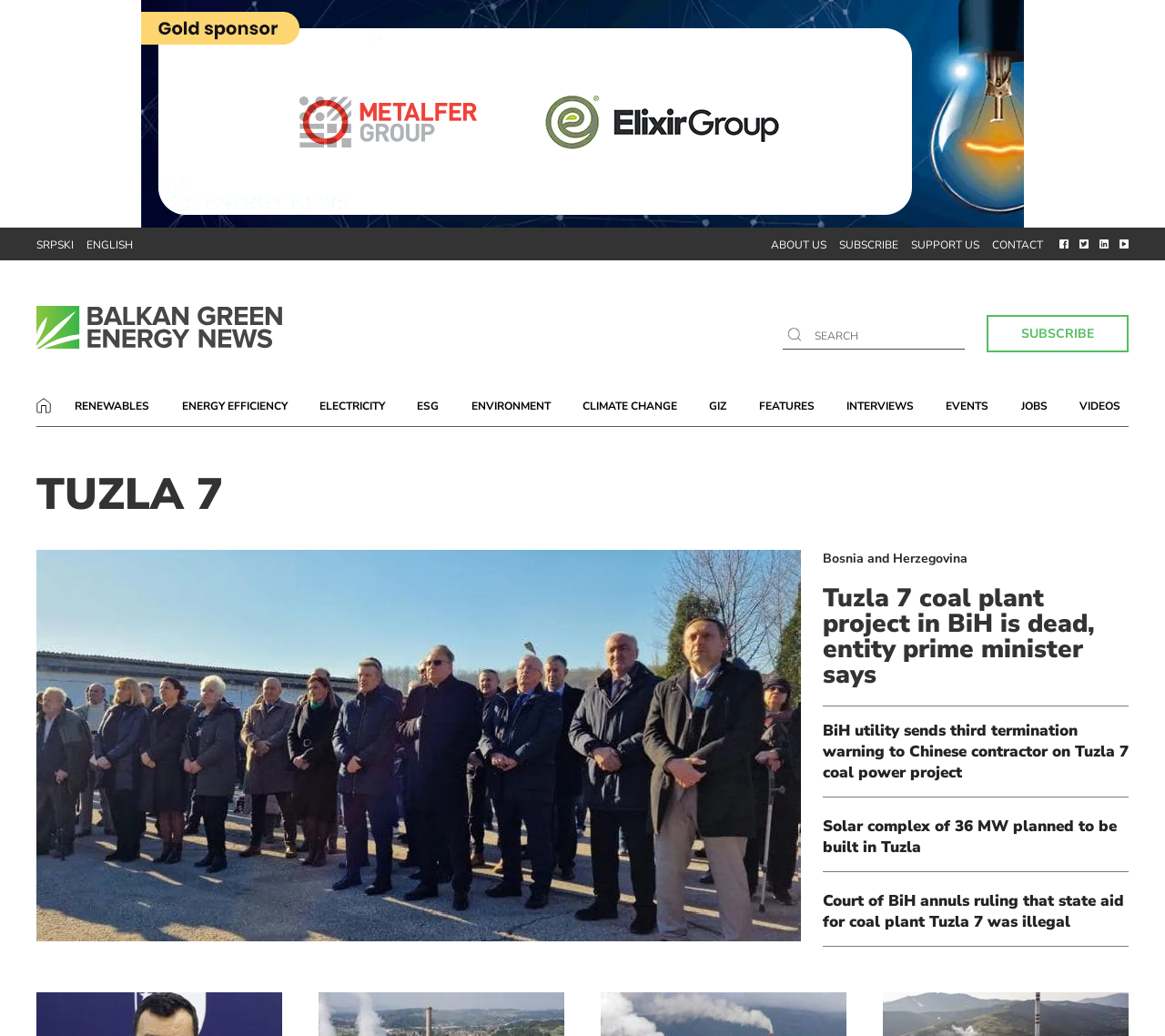Reply to the question below using a single word or brief phrase:
How many languages can be selected?

2